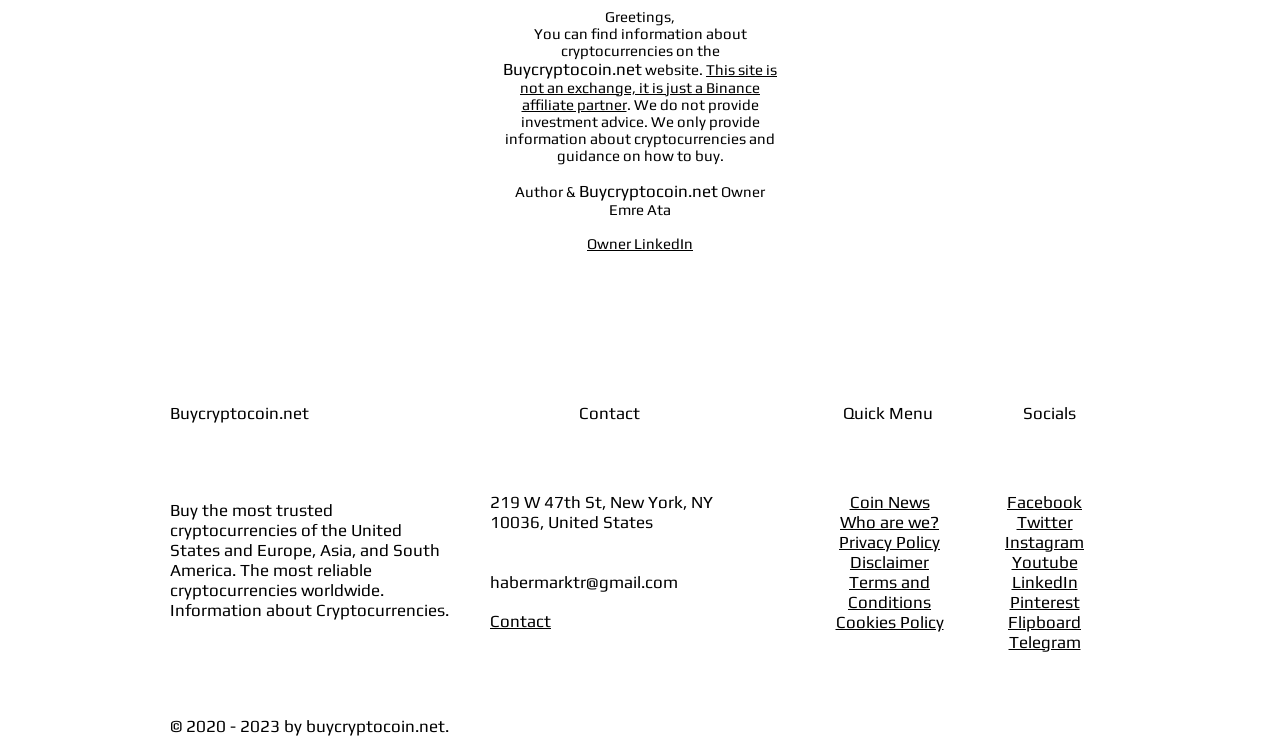Identify the bounding box for the UI element that is described as follows: "habermarktr@gmail.com".

[0.383, 0.77, 0.53, 0.796]